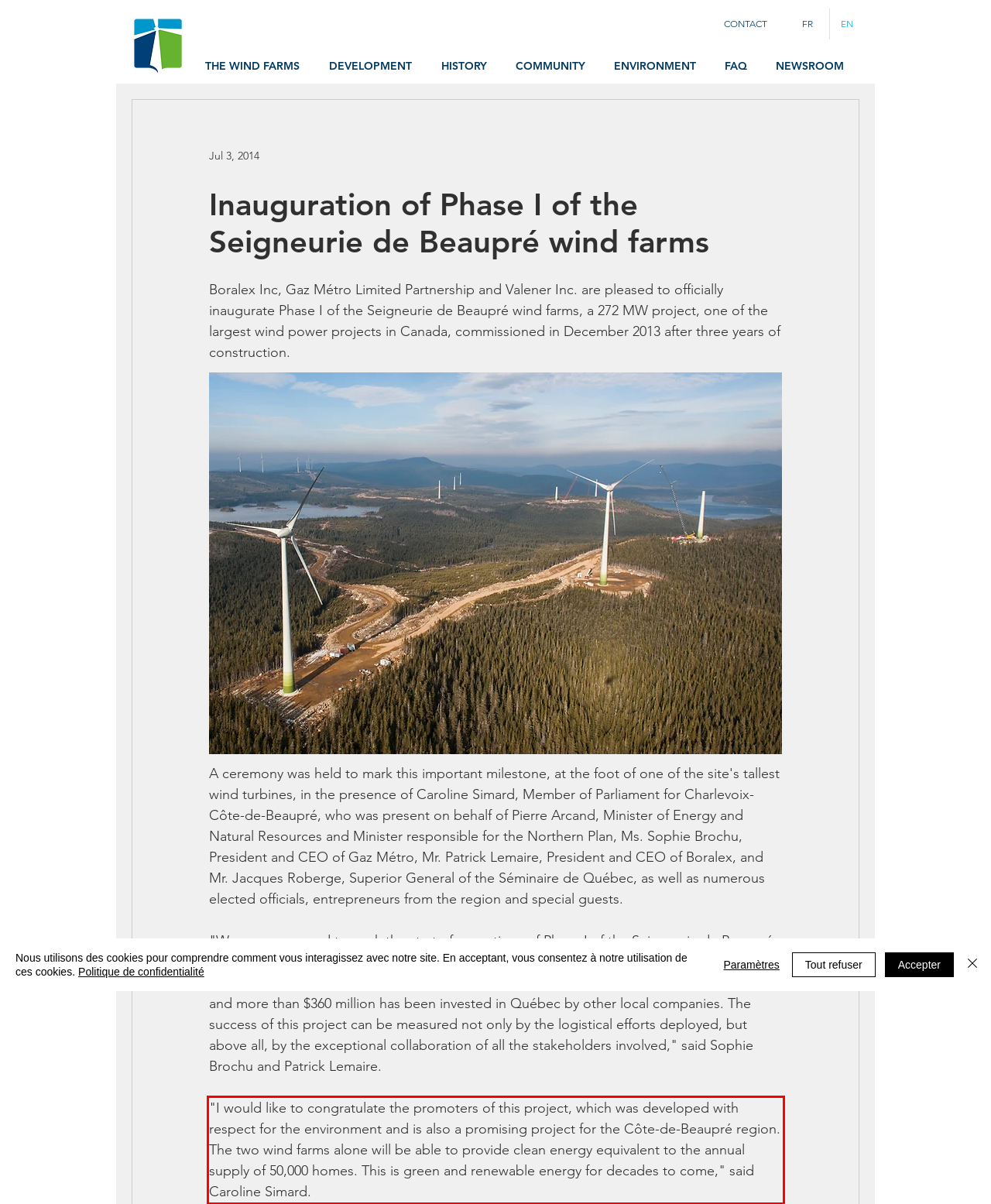By examining the provided screenshot of a webpage, recognize the text within the red bounding box and generate its text content.

"I would like to congratulate the promoters of this project, which was developed with respect for the environment and is also a promising project for the Côte-de-Beaupré region. The two wind farms alone will be able to provide clean energy equivalent to the annual supply of 50,000 homes. This is green and renewable energy for decades to come," said Caroline Simard.